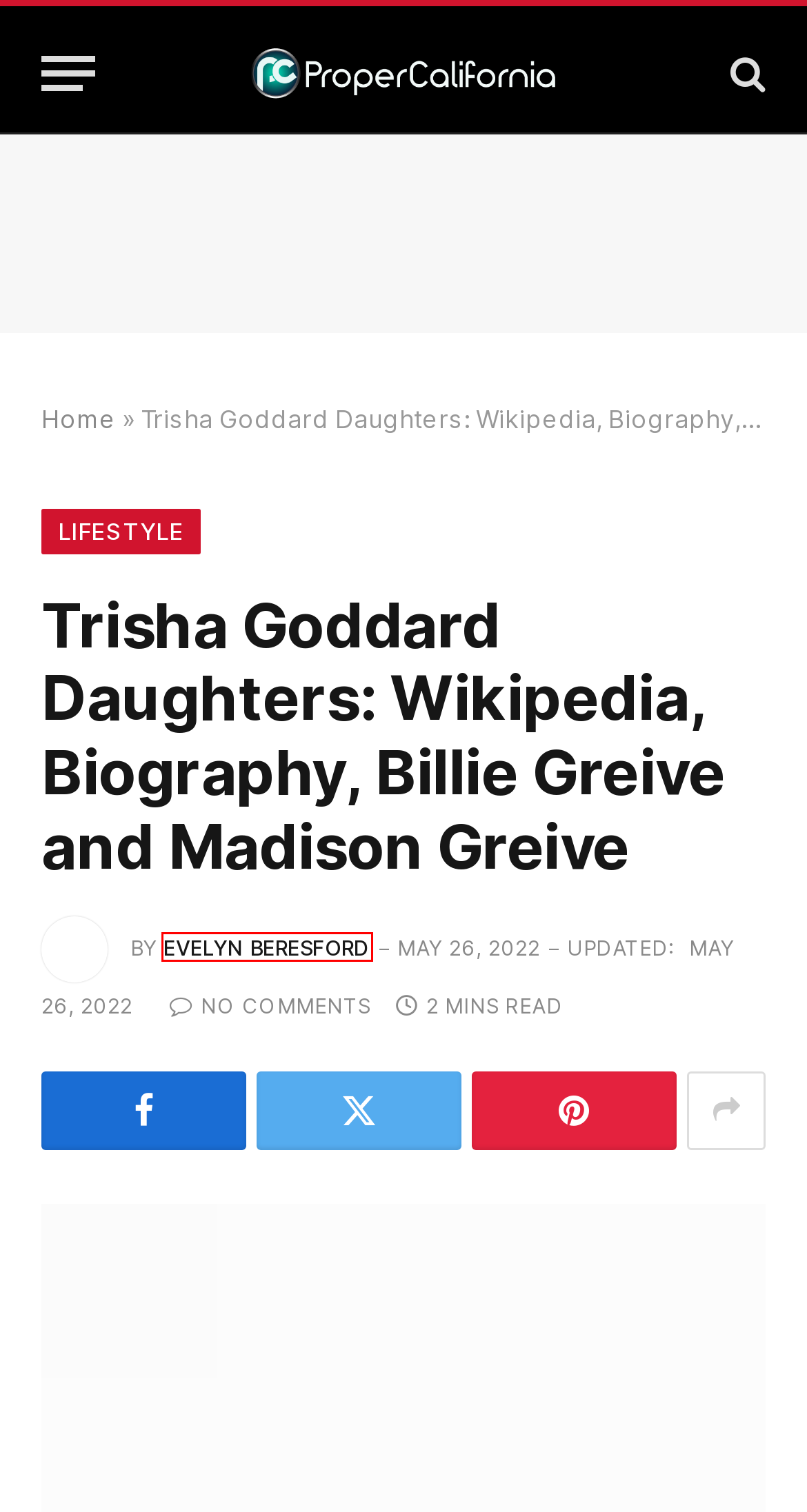Examine the screenshot of a webpage featuring a red bounding box and identify the best matching webpage description for the new page that results from clicking the element within the box. Here are the options:
A. Privacy Policy - Propercalifornia
B. Homepage - Propercalifornia
C. Evelyn Beresford, Author at Propercalifornia
D. Lifestyle - Propercalifornia
E. Disclaimer - Propercalifornia
F. 9 tips to successfully seduce a woman
G. Guide on how to flirt and dirty talk with cam girls - Propercalifornia
H. Get In Touch - Propercalifornia

C